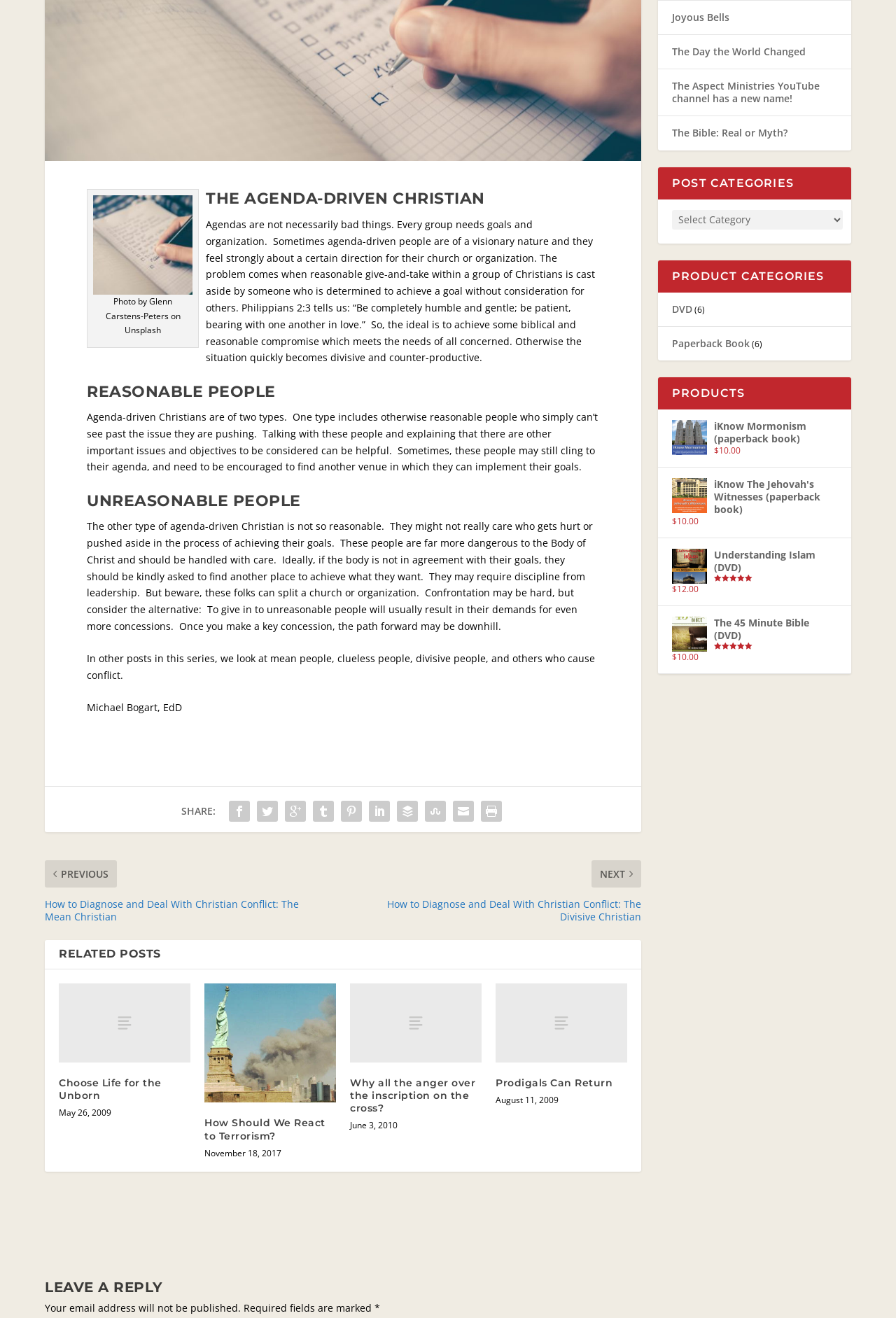Using the element description iKnow Mormonism (paperback book), predict the bounding box coordinates for the UI element. Provide the coordinates in (top-left x, top-left y, bottom-right x, bottom-right y) format with values ranging from 0 to 1.

[0.75, 0.311, 0.934, 0.33]